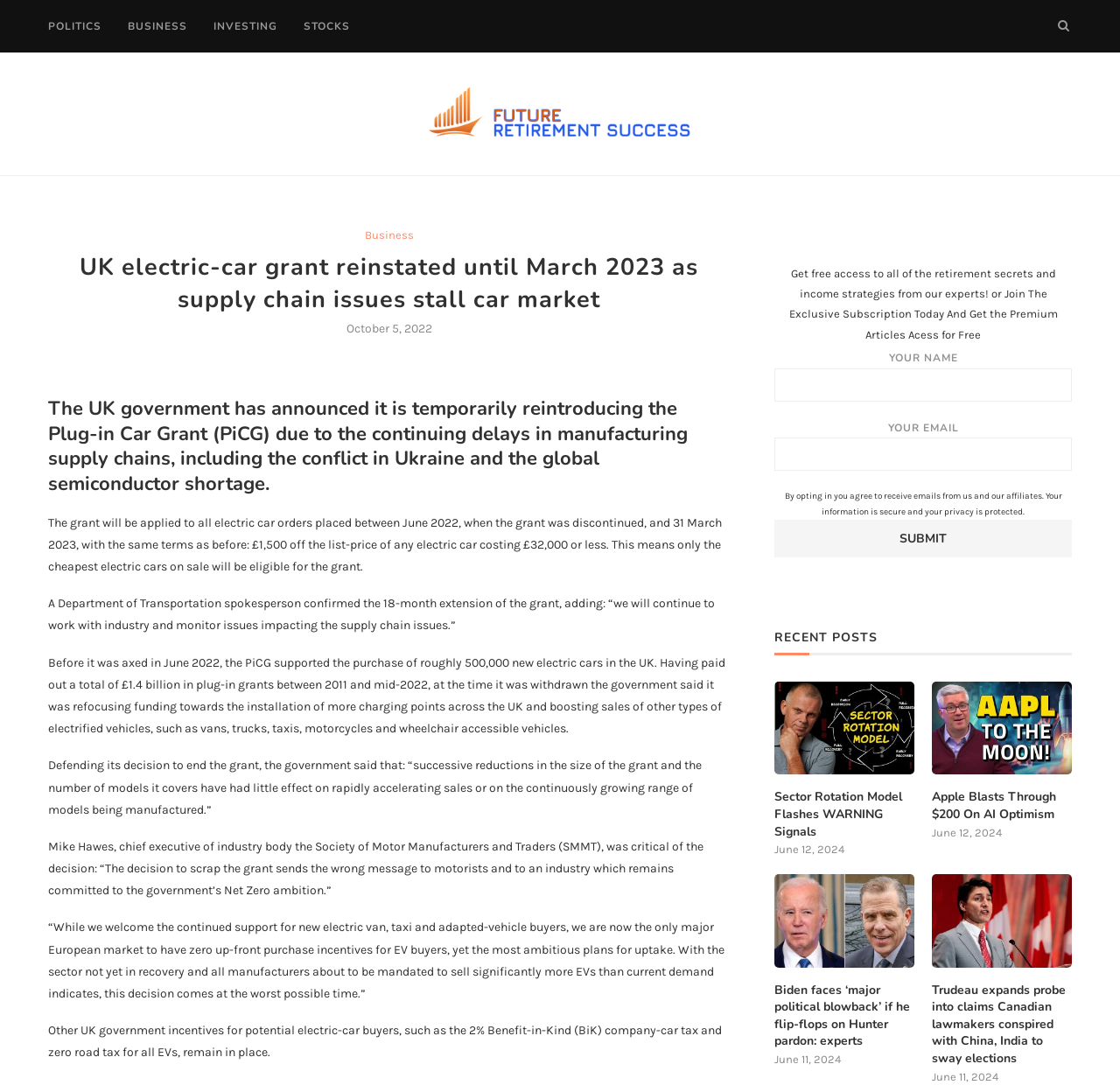Pinpoint the bounding box coordinates of the clickable element needed to complete the instruction: "Click on the 'Submit' button". The coordinates should be provided as four float numbers between 0 and 1: [left, top, right, bottom].

[0.691, 0.479, 0.957, 0.514]